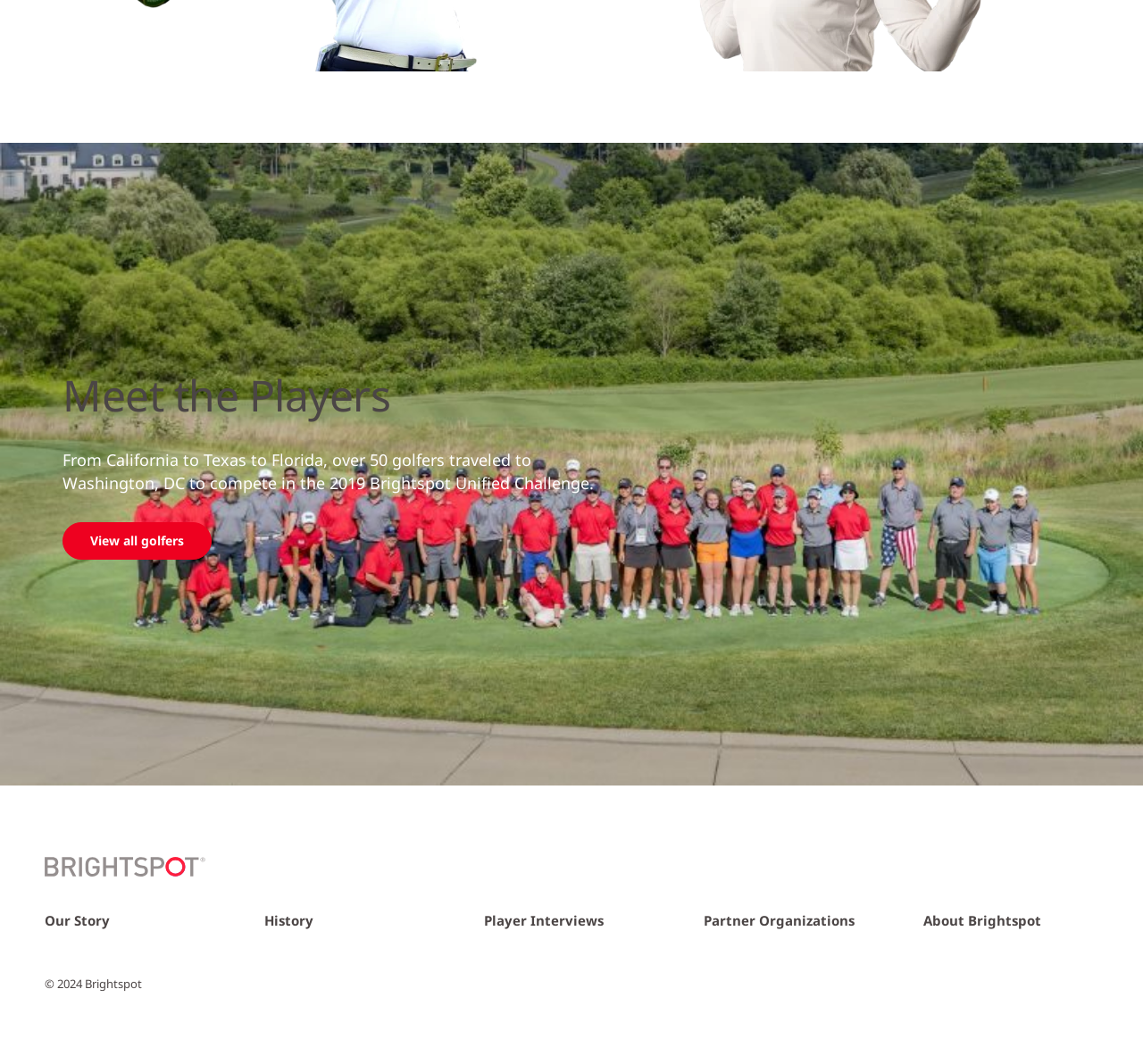Using the element description: "Job Vacancies", determine the bounding box coordinates for the specified UI element. The coordinates should be four float numbers between 0 and 1, [left, top, right, bottom].

None